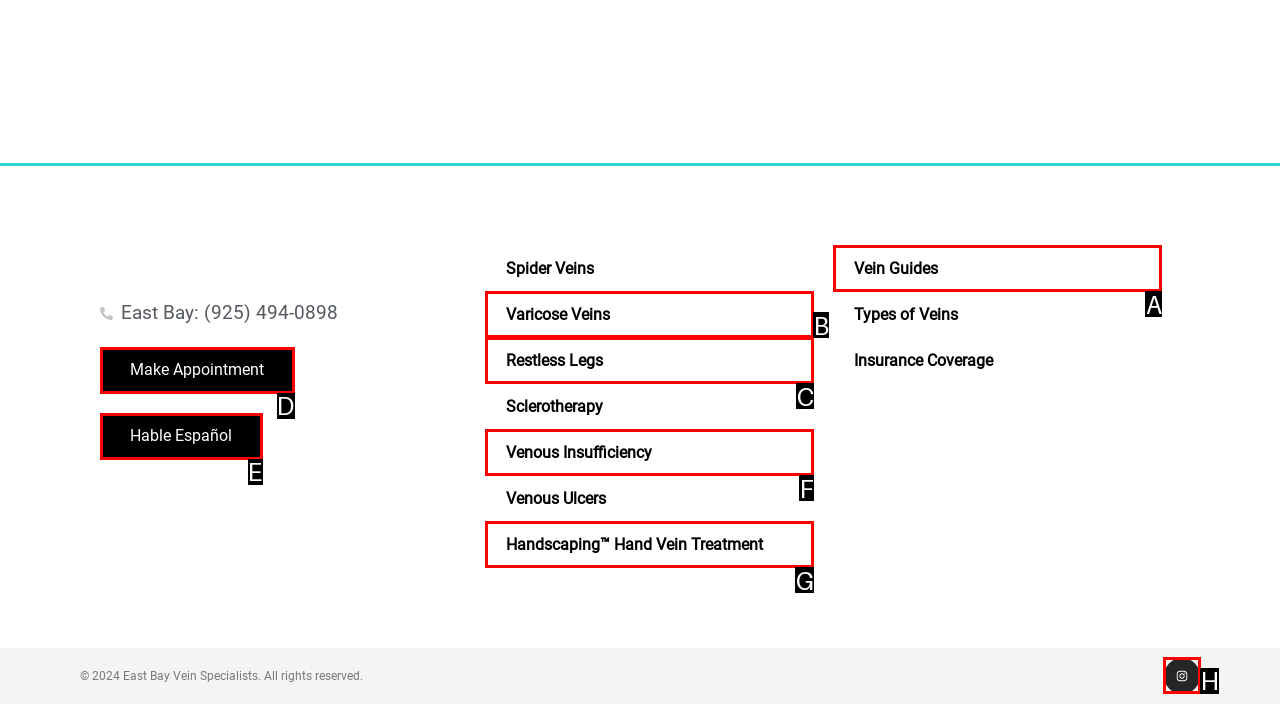Choose the letter of the option that needs to be clicked to perform the task: Contact through Instagram. Answer with the letter.

H